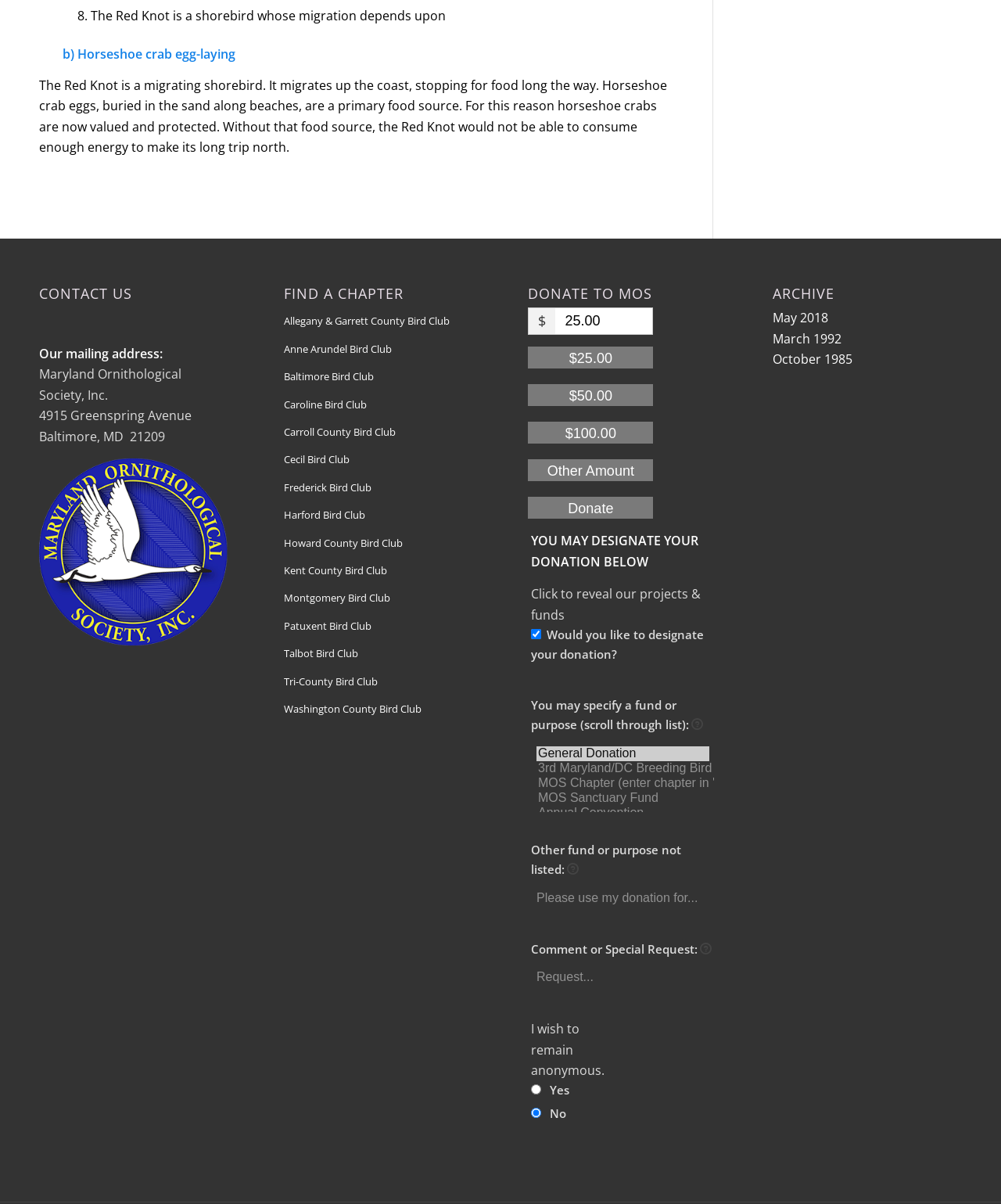Extract the bounding box coordinates for the UI element described by the text: "$100.00". The coordinates should be in the form of [left, top, right, bottom] with values between 0 and 1.

[0.528, 0.351, 0.653, 0.369]